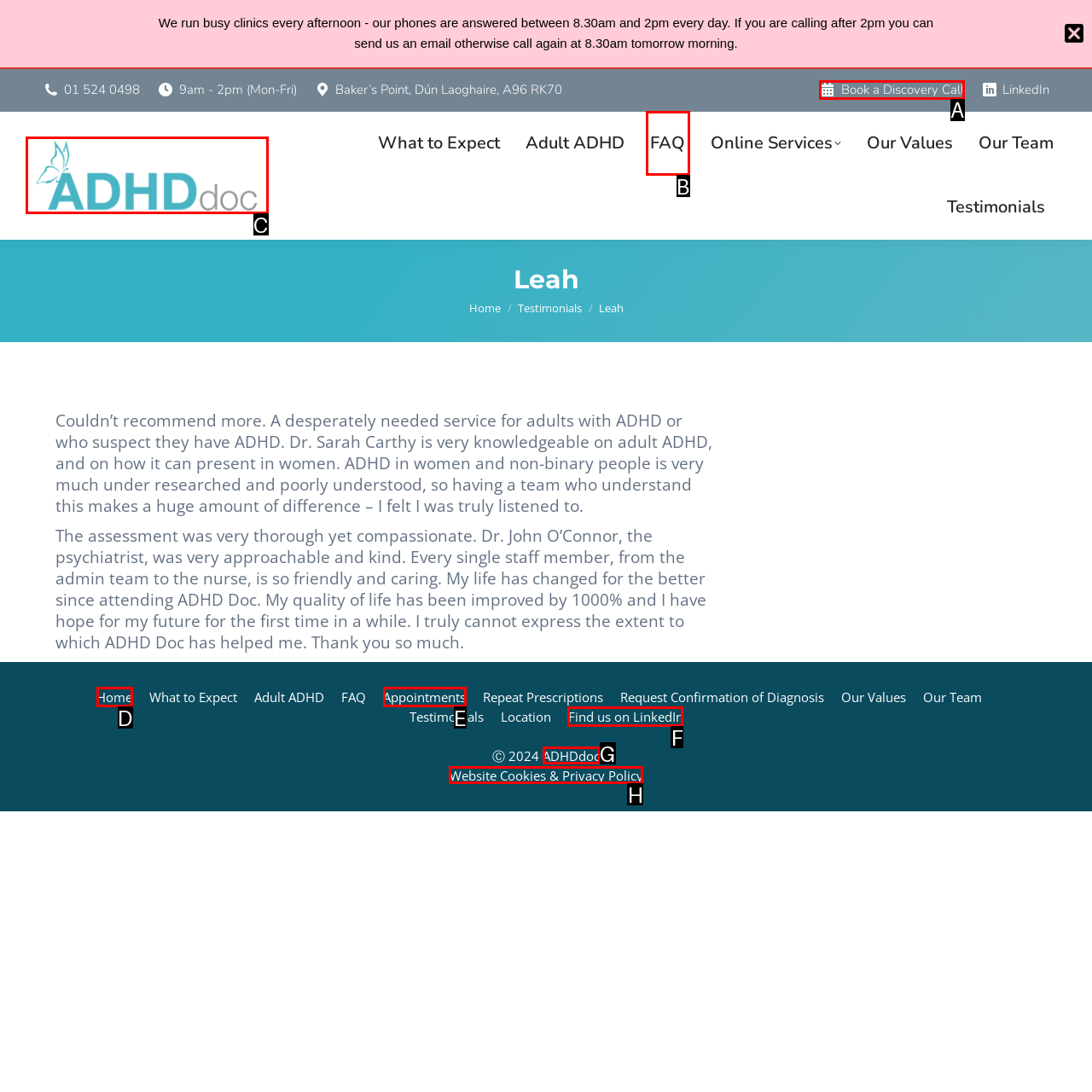Identify which HTML element should be clicked to fulfill this instruction: Click the 'Book a Discovery Call' button Reply with the correct option's letter.

A